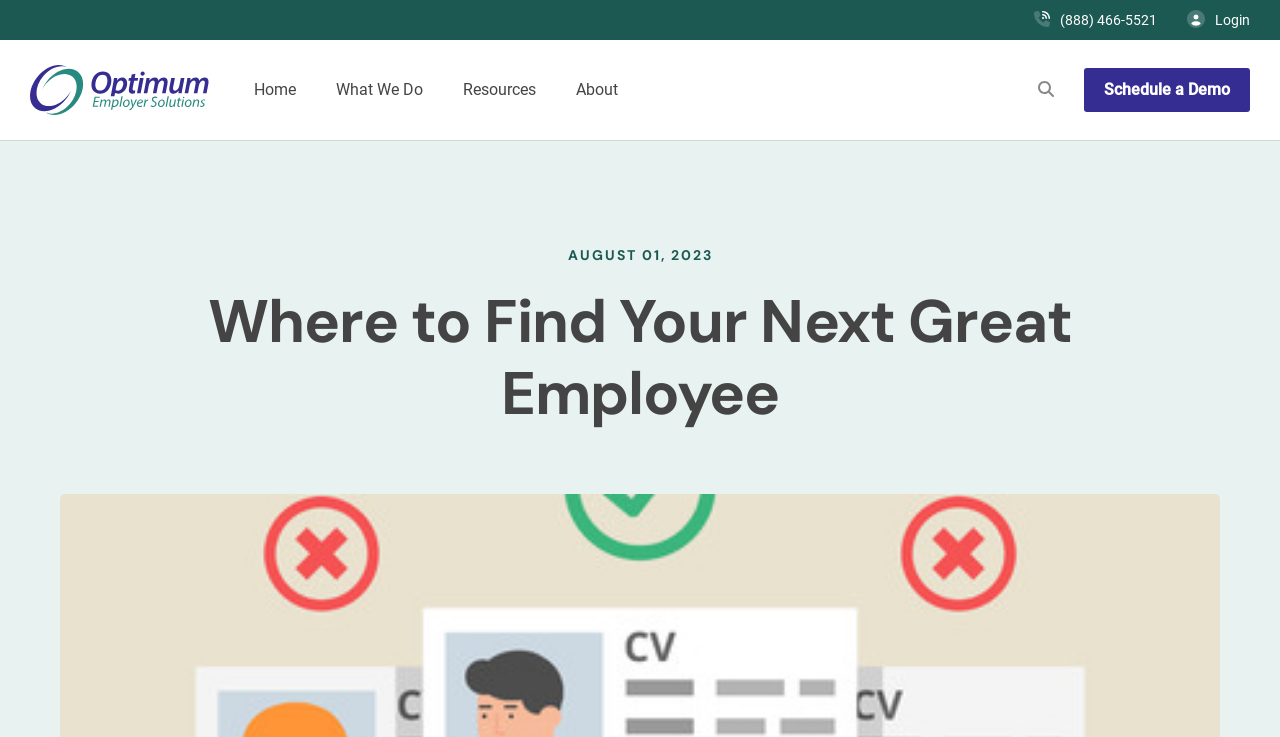What is the phone number on the top right?
Offer a detailed and exhaustive answer to the question.

I found the phone number by looking at the top right corner of the webpage, where I saw a link element with the text '(888) 466-5521'.